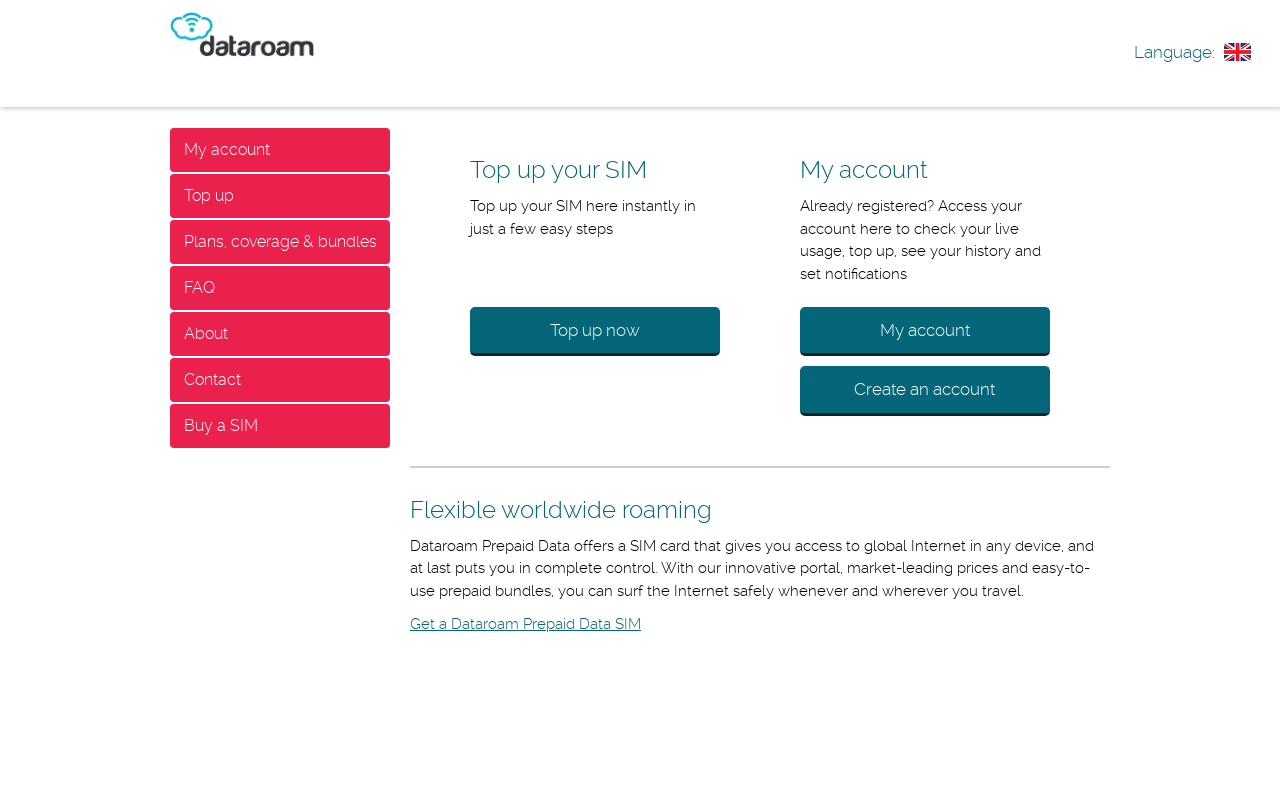How many links are available in the main section?
Using the information from the image, give a concise answer in one word or a short phrase.

7